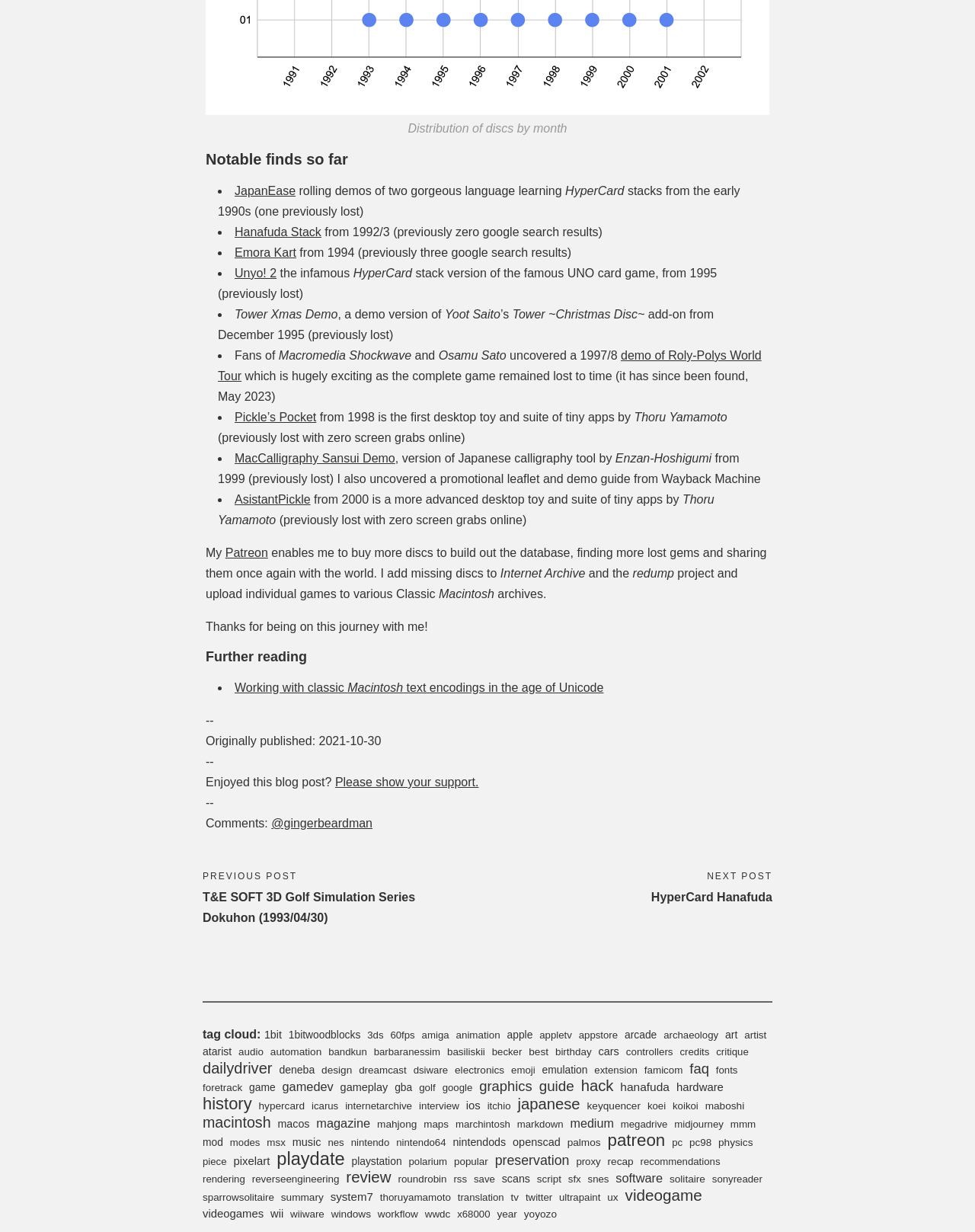Provide the bounding box coordinates of the area you need to click to execute the following instruction: "Explore '1bitwoodblocks'".

[0.296, 0.835, 0.37, 0.845]